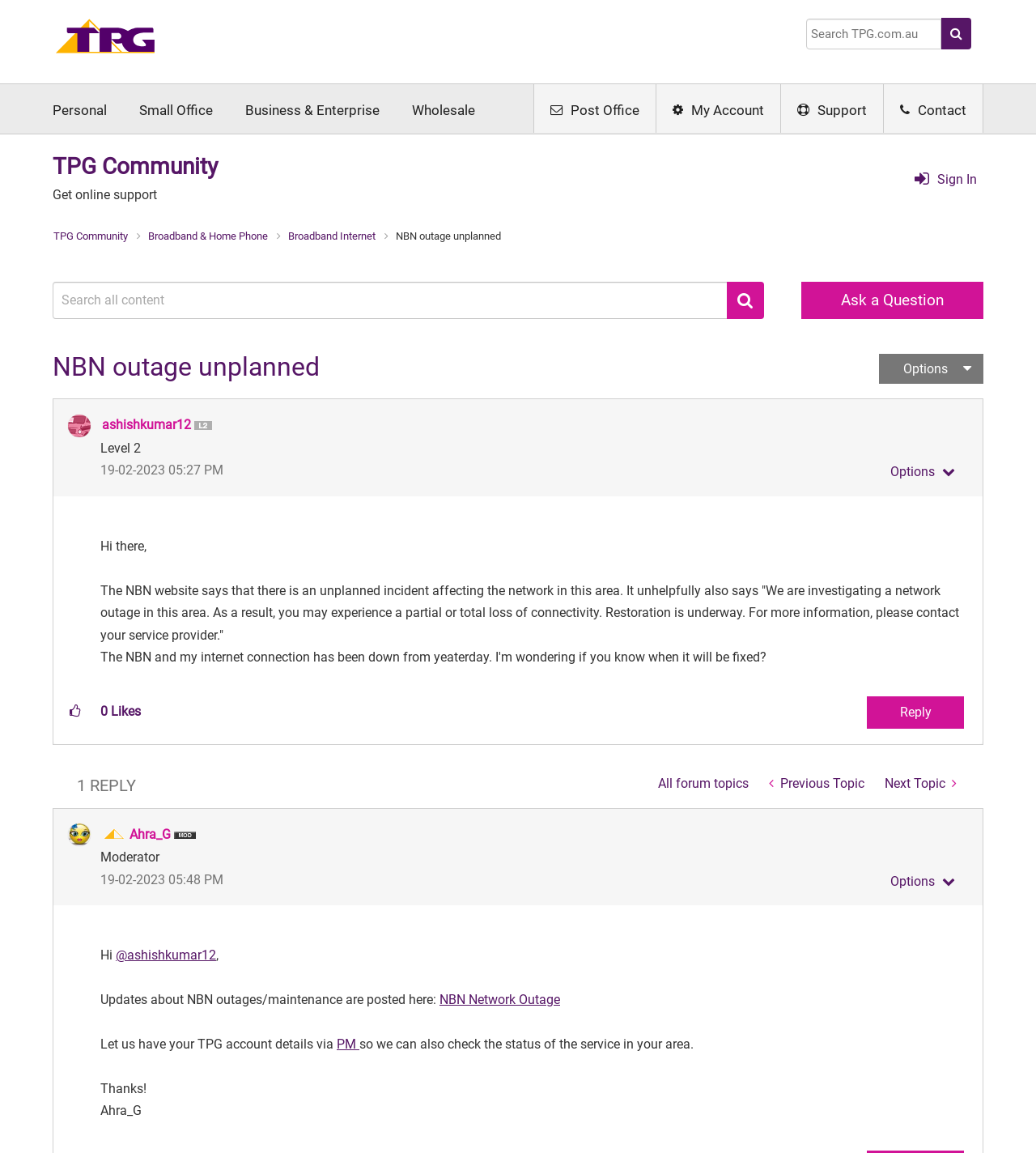Given the webpage screenshot and the description, determine the bounding box coordinates (top-left x, top-left y, bottom-right x, bottom-right y) that define the location of the UI element matching this description: Sign In

[0.875, 0.146, 0.913, 0.167]